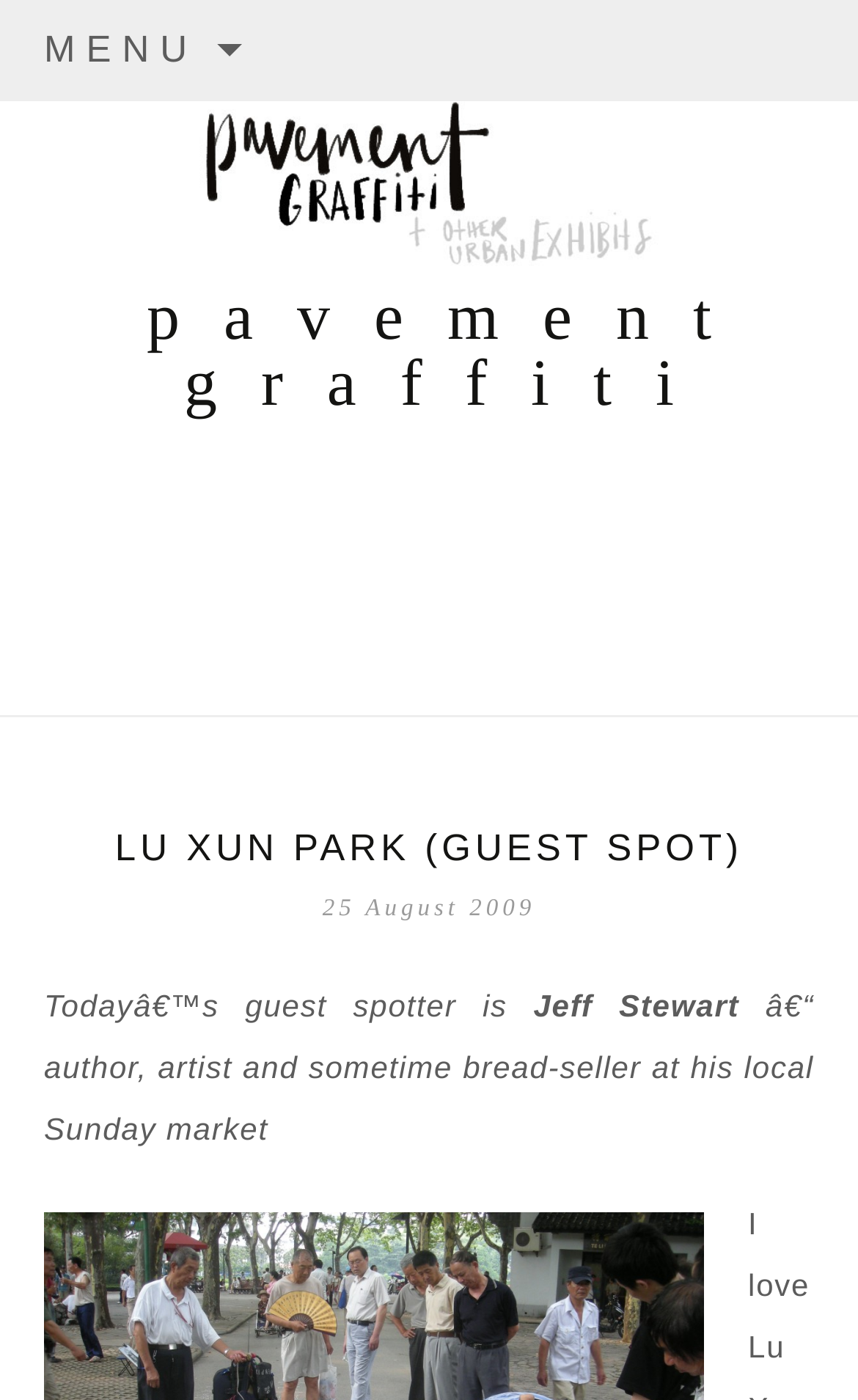Please determine the bounding box coordinates for the UI element described here. Use the format (top-left x, top-left y, bottom-right x, bottom-right y) with values bounded between 0 and 1: Lu Xun Park (Guest spot)

[0.134, 0.591, 0.866, 0.621]